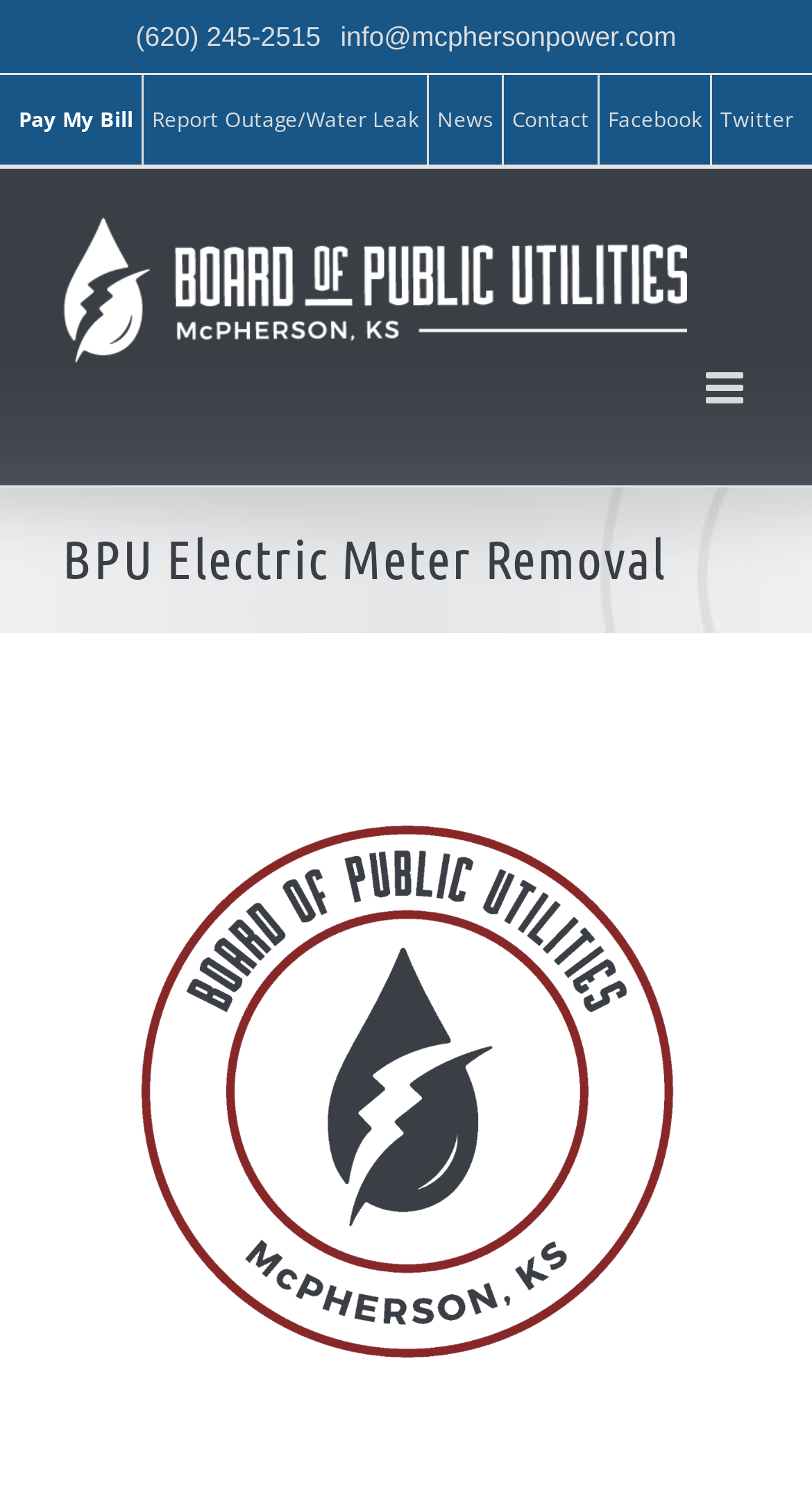Detail the various sections and features present on the webpage.

The webpage is about McPherson BPU Electric Meter Removal. At the top-left corner, there is a phone number "(620) 245-2515" and an email address "info@mcphersonpower.com" next to it. Below these contact details, there is a secondary menu with 6 links: "Pay My Bill", "Report Outage/Water Leak", "News", "Contact", "Facebook", and "Twitter". 

On the top-right corner, there is the McPherson BPU logo, which is also a link. Next to the logo, there is a toggle button to open the mobile menu. 

The main content of the page is divided into two sections. The top section is the page title bar, which contains the heading "BPU Electric Meter Removal" and a link to the color logo. Below the heading, there is a larger image of the logo, with a link to view a larger version of the image. 

At the bottom-right corner of the page, there is a "Go to Top" link, which allows users to navigate back to the top of the page.